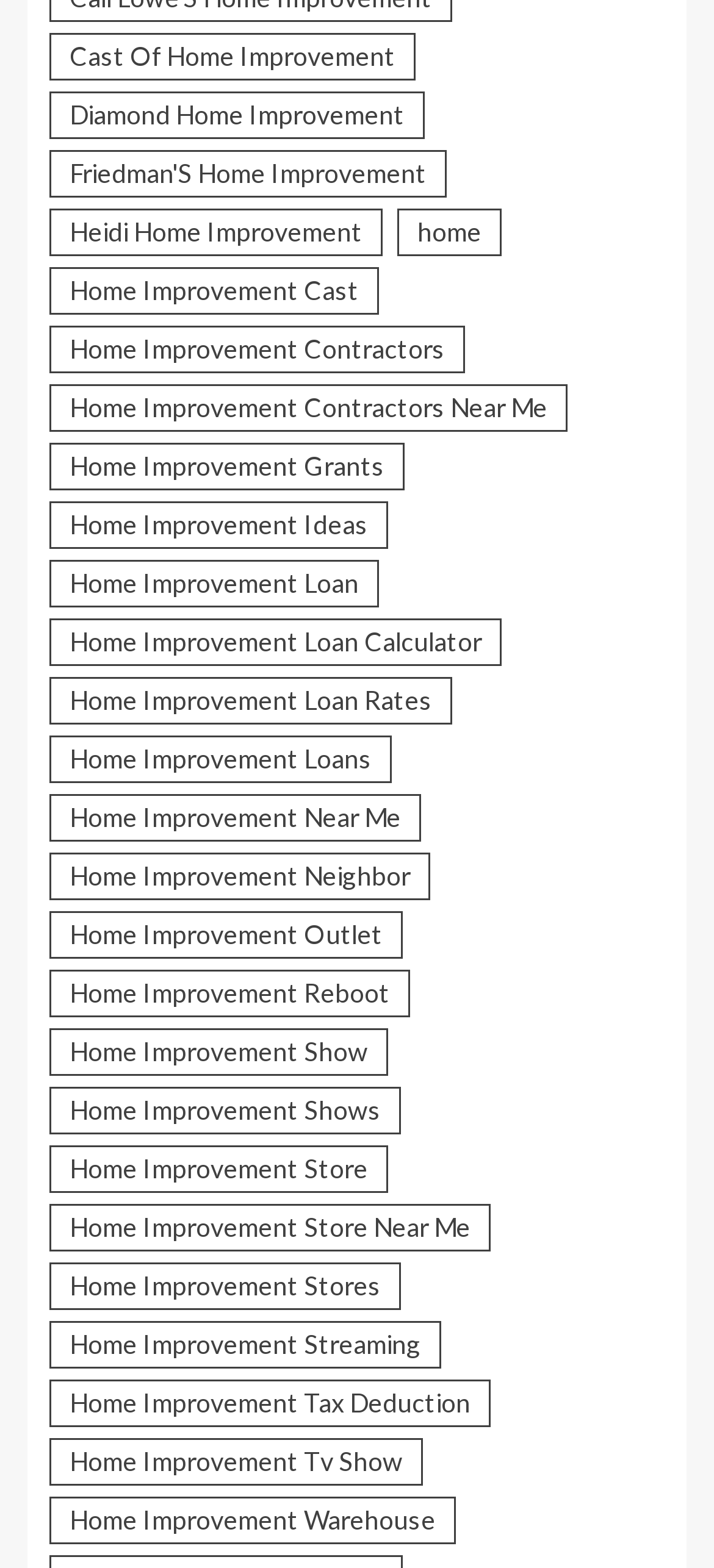Identify the bounding box for the described UI element. Provide the coordinates in (top-left x, top-left y, bottom-right x, bottom-right y) format with values ranging from 0 to 1: home

[0.556, 0.133, 0.703, 0.163]